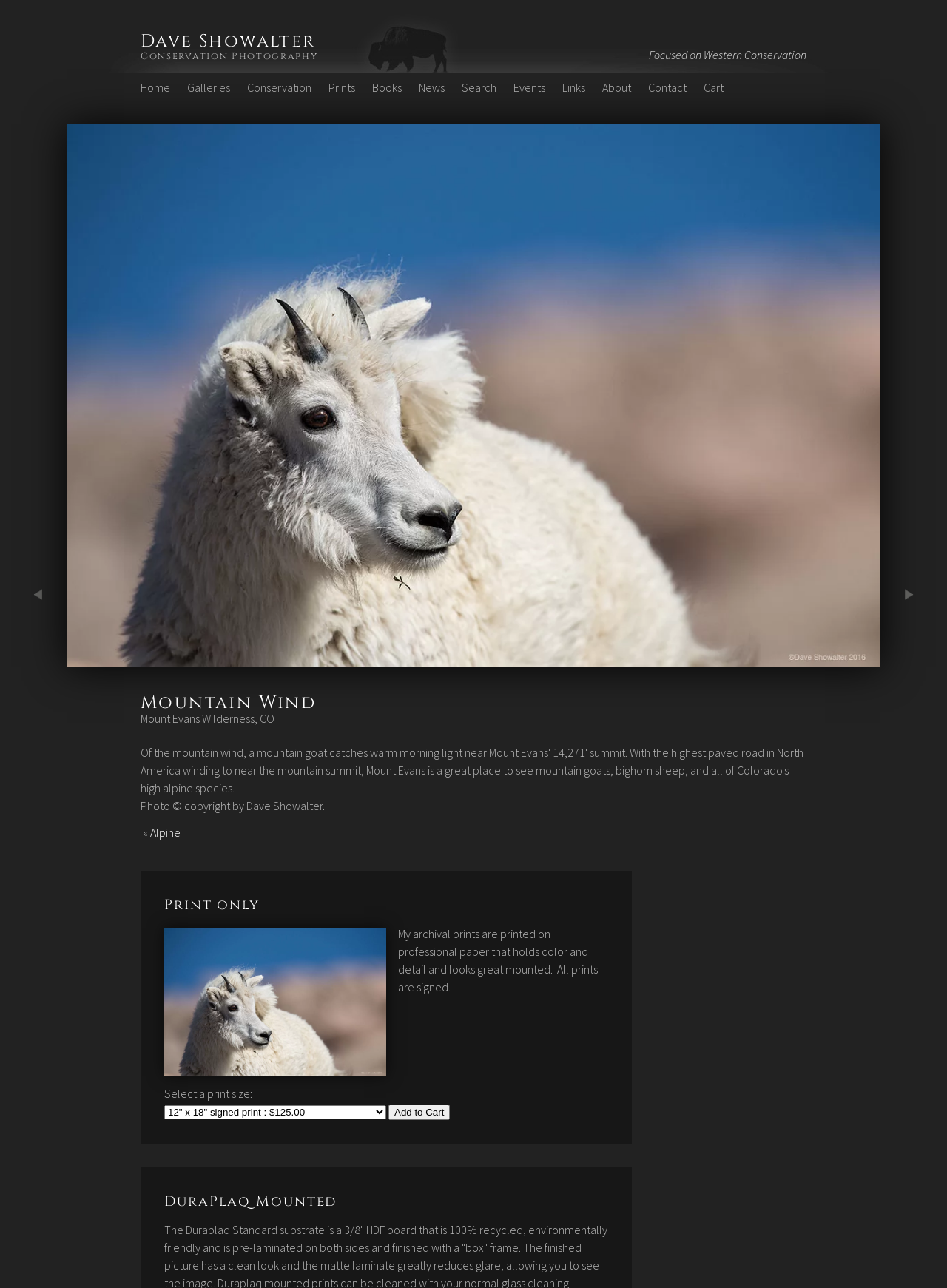Determine the bounding box coordinates of the element that should be clicked to execute the following command: "Click on the 'Home' link".

[0.148, 0.062, 0.18, 0.074]